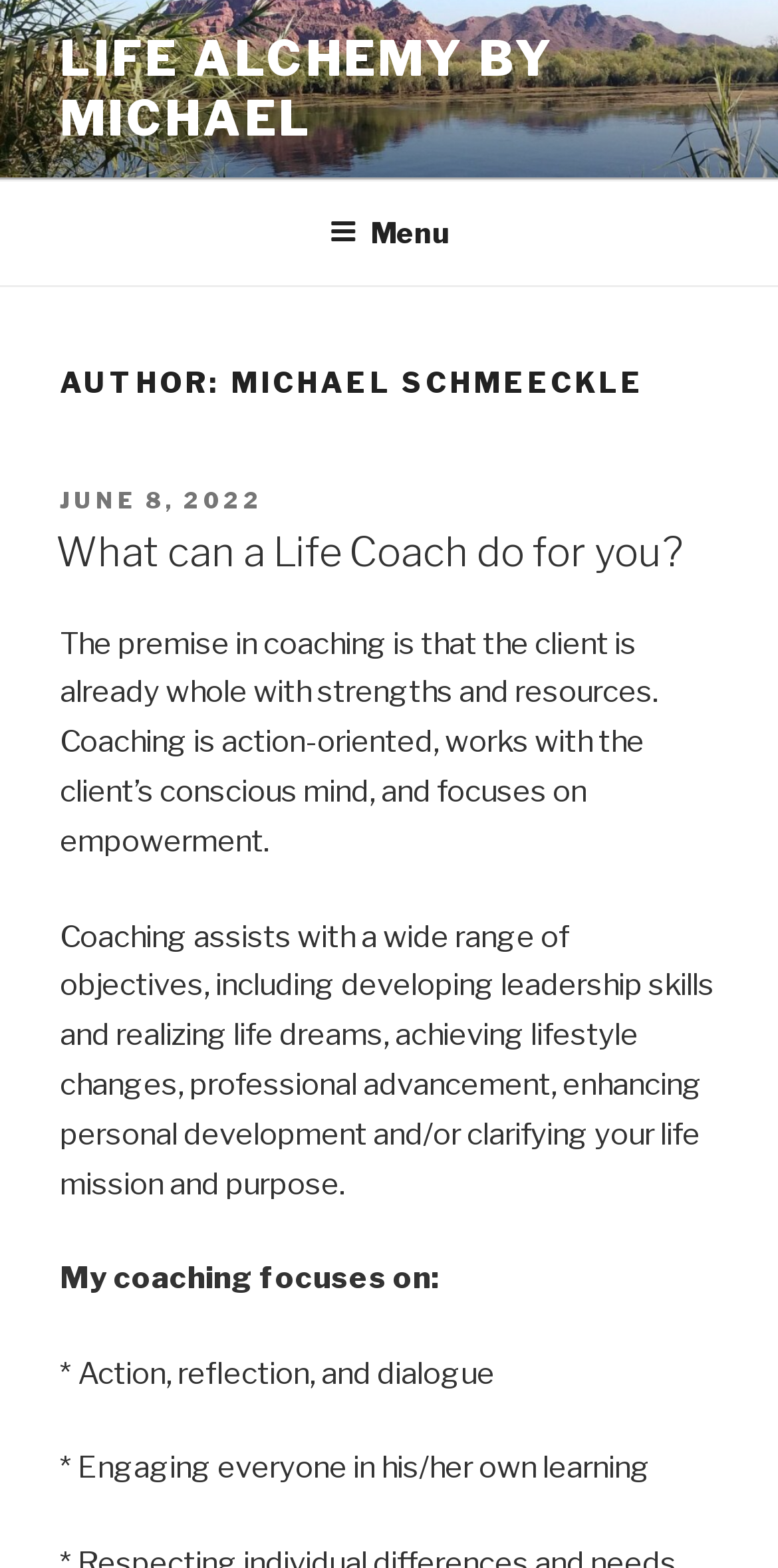What does the coaching focus on?
Give a detailed and exhaustive answer to the question.

The text mentions that 'My coaching focuses on:' and then lists several points, including 'Action, reflection, and dialogue'.